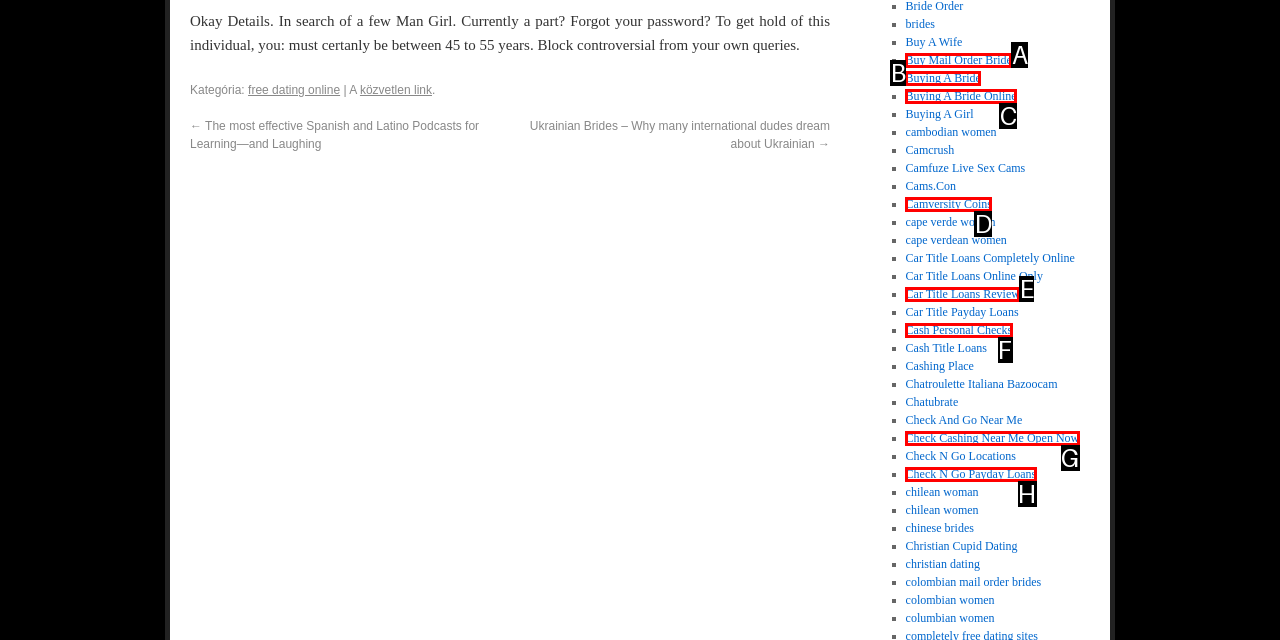Select the letter that aligns with the description: Check N Go Payday Loans. Answer with the letter of the selected option directly.

H